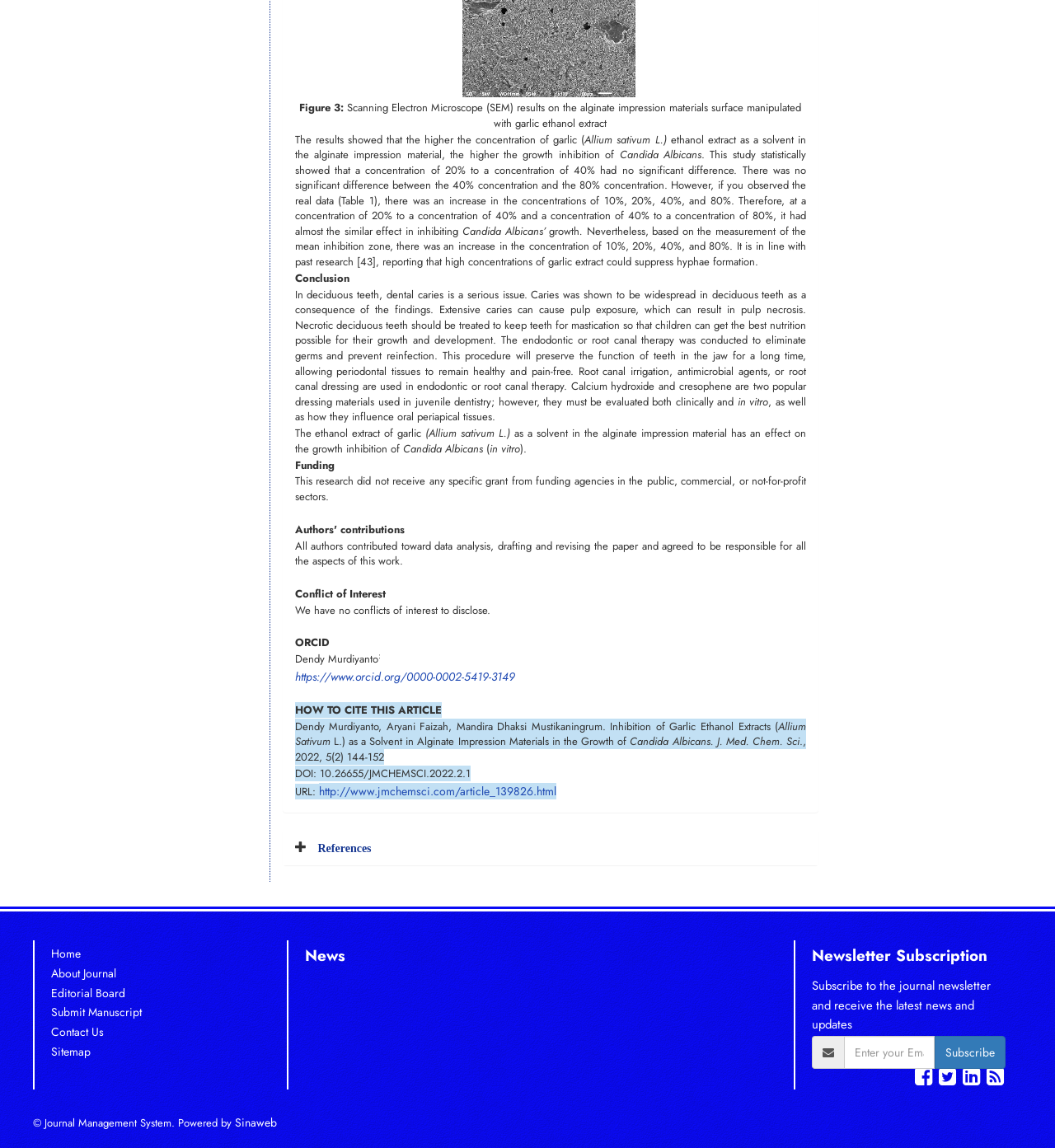Find the bounding box coordinates of the element I should click to carry out the following instruction: "Click the 'Home' link".

[0.048, 0.824, 0.077, 0.838]